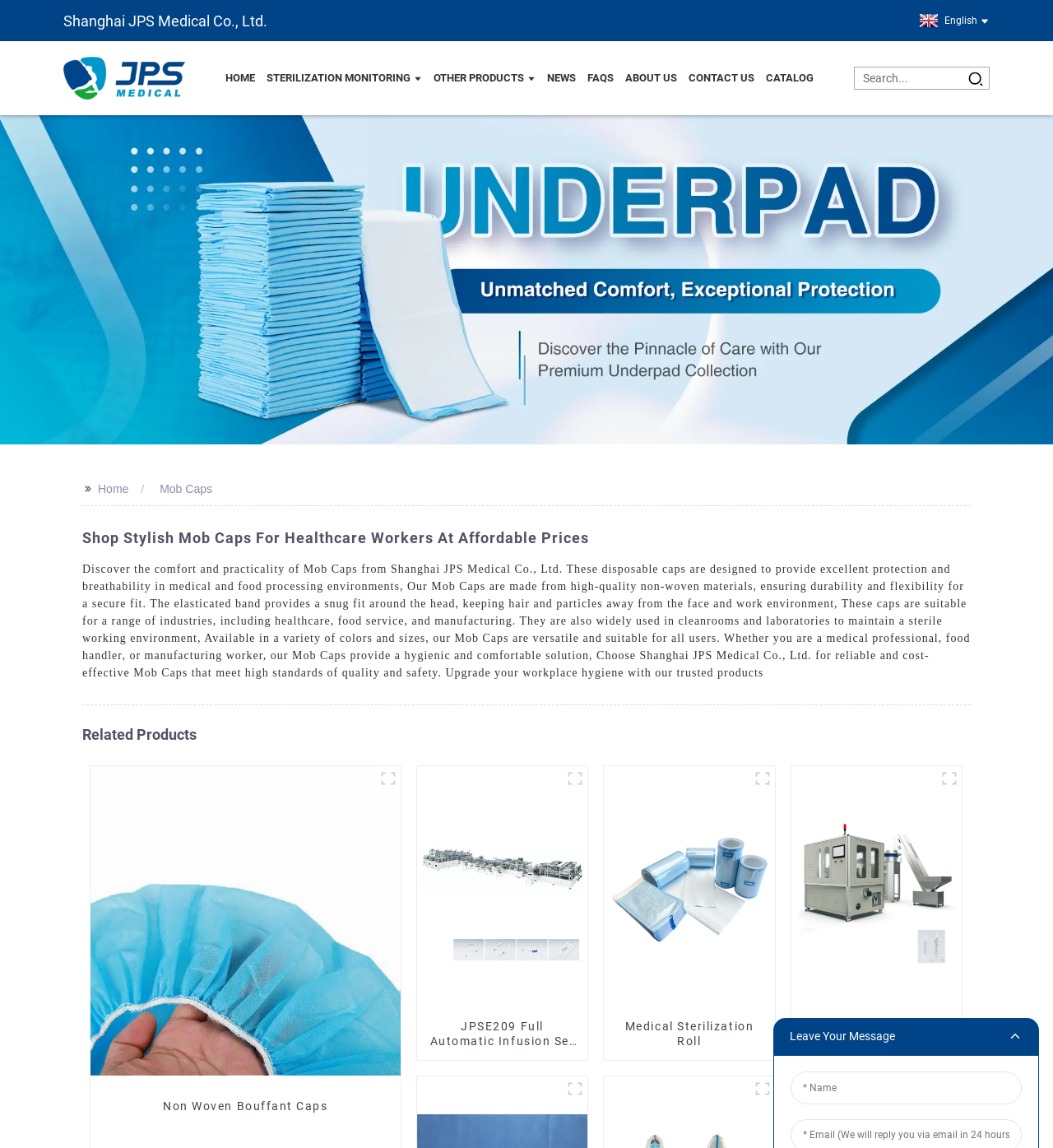Please examine the image and provide a detailed answer to the question: What is the heading above the contact form?

The heading above the contact form is 'Leave Your Message', which is a heading element on the webpage.